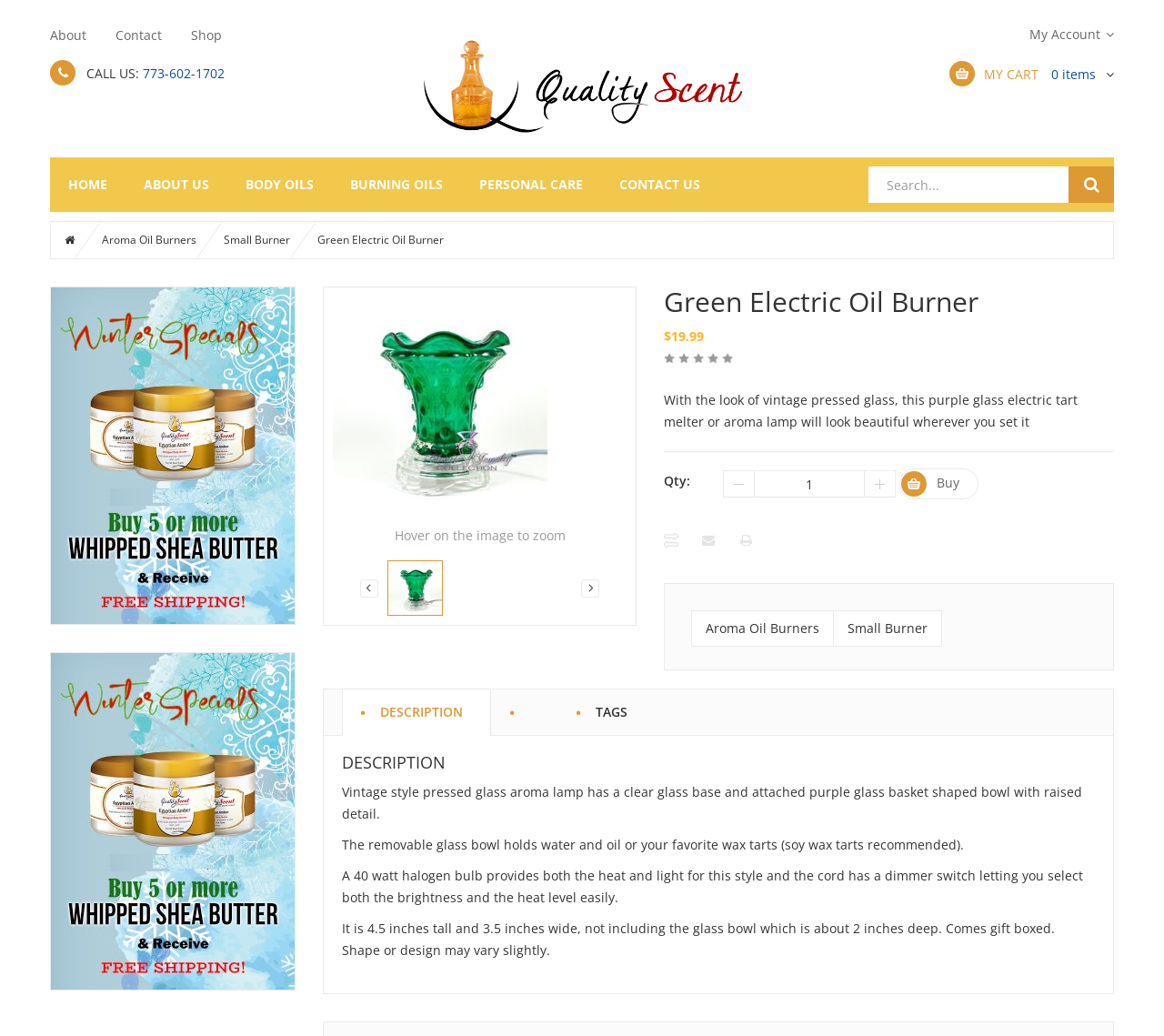Answer the question with a brief word or phrase:
What is the function of the dimmer switch?

Select brightness and heat level